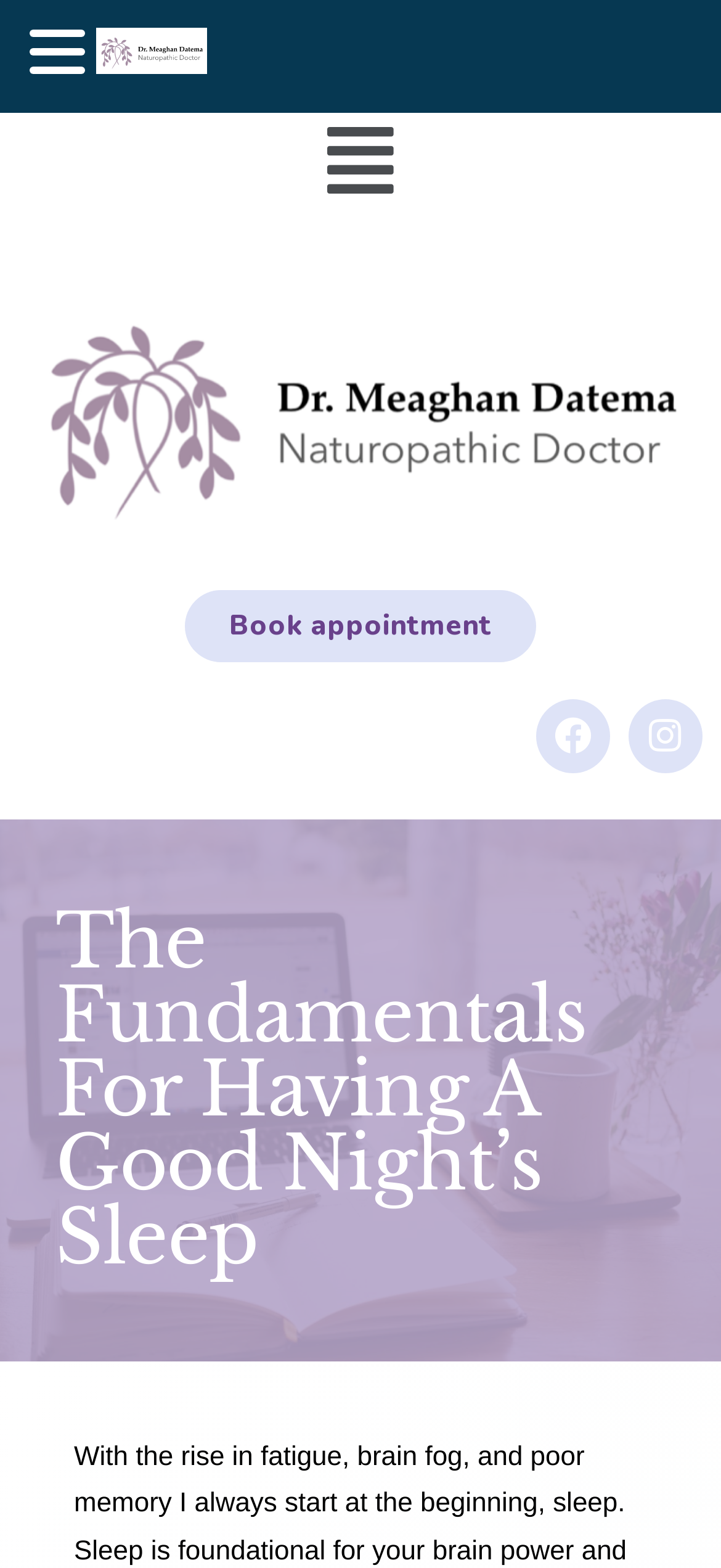Describe all visible elements and their arrangement on the webpage.

The webpage appears to be a blog post or article about the fundamentals of having a good night's sleep, written by Dr. Meaghan Datema, ND. 

At the top left of the page, there is a logo image. Below the logo, there is a menu icon, which has a popup menu. Another menu icon is located to the right of the first one, but it is hidden. 

Further down, there is a link to an unknown webpage, taking up most of the width of the page. Below this link, there is a call-to-action button labeled "Book appointment", positioned roughly in the middle of the page. 

The main content of the webpage is headed by a title, "The Fundamentals For Having A Good Night’s Sleep", which is centered near the top of the page.